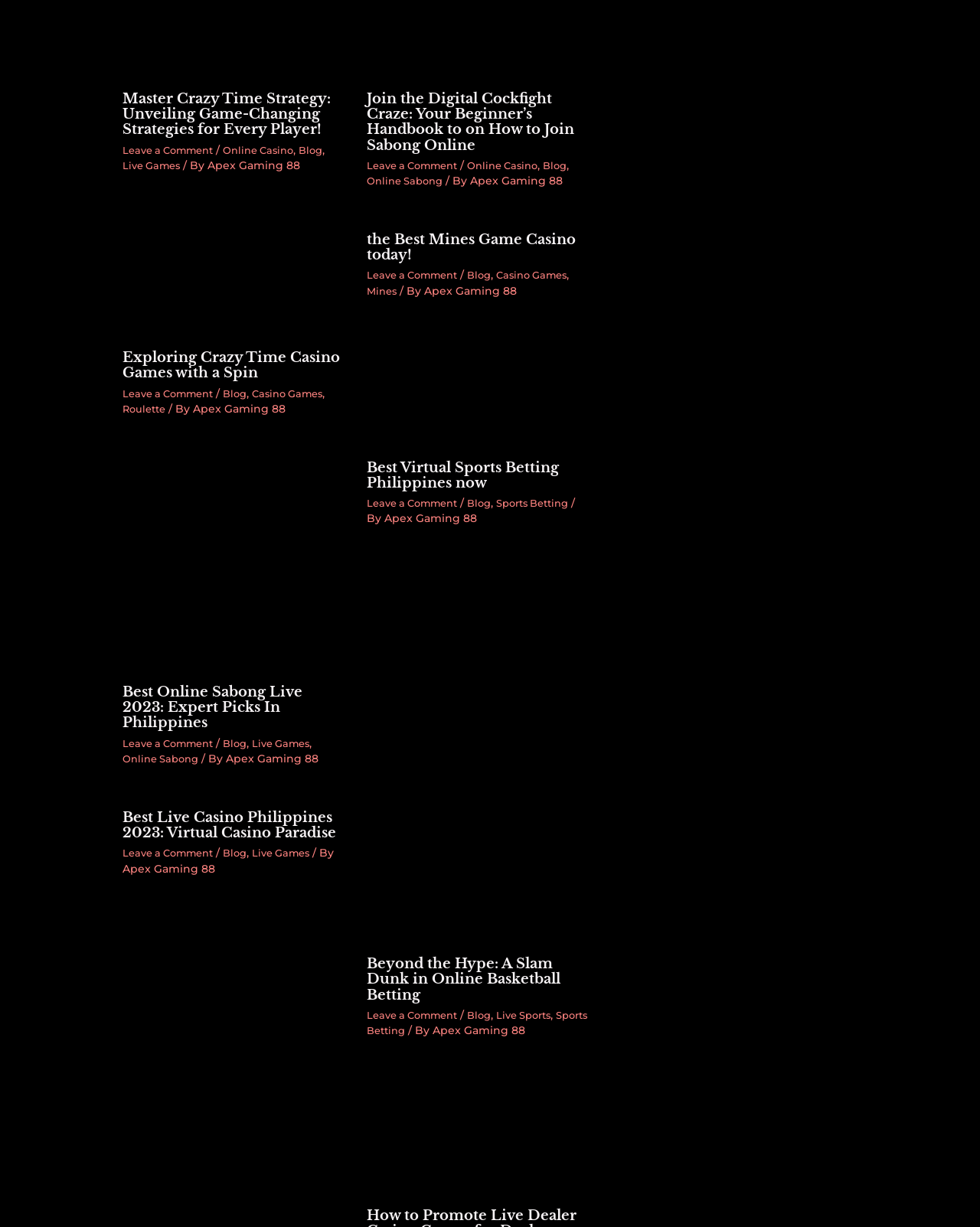What is the author of the articles on this webpage?
Based on the image, give a concise answer in the form of a single word or short phrase.

Apex Gaming 88